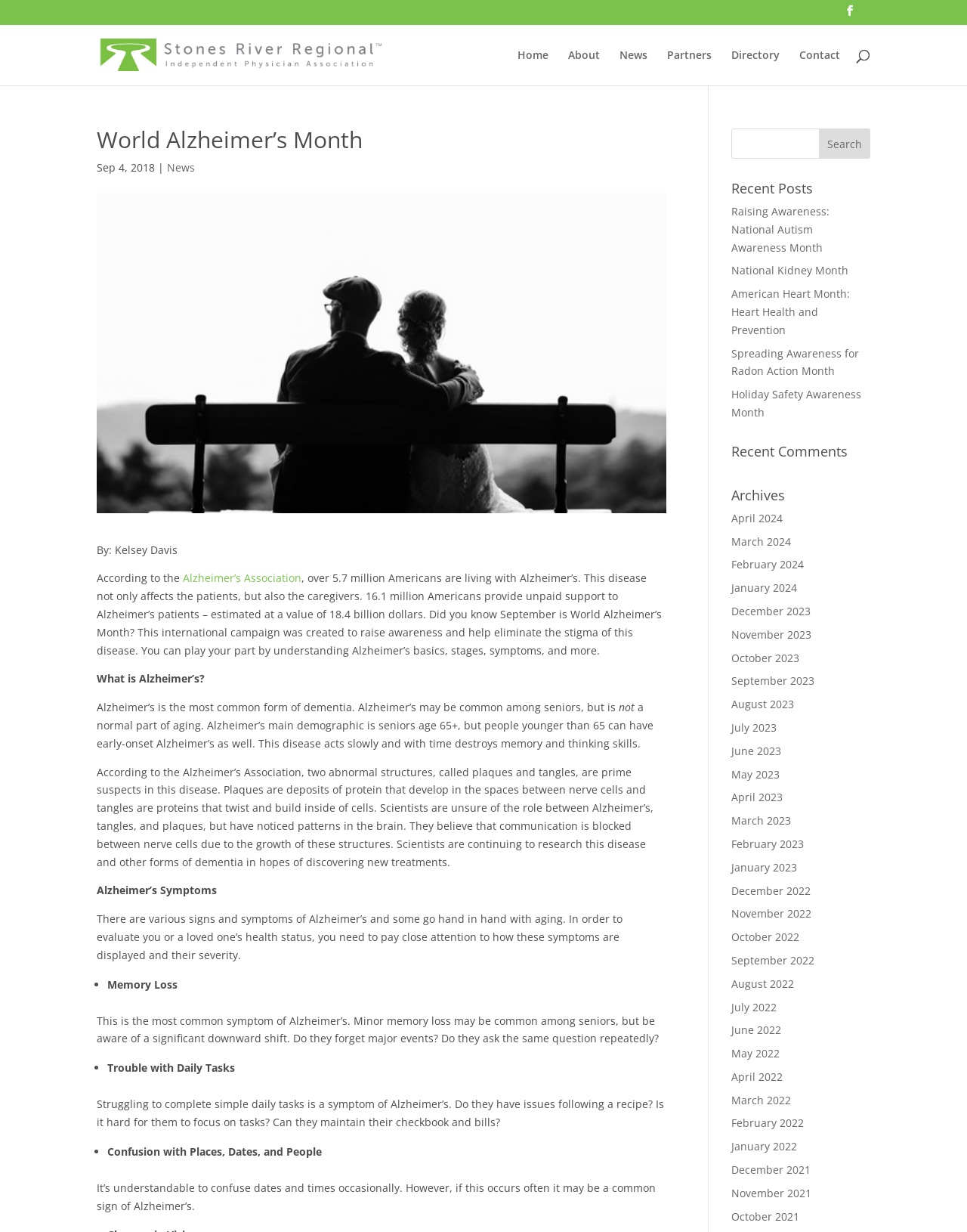What is the estimated value of unpaid support to Alzheimer’s patients?
Observe the image and answer the question with a one-word or short phrase response.

18.4 billion dollars